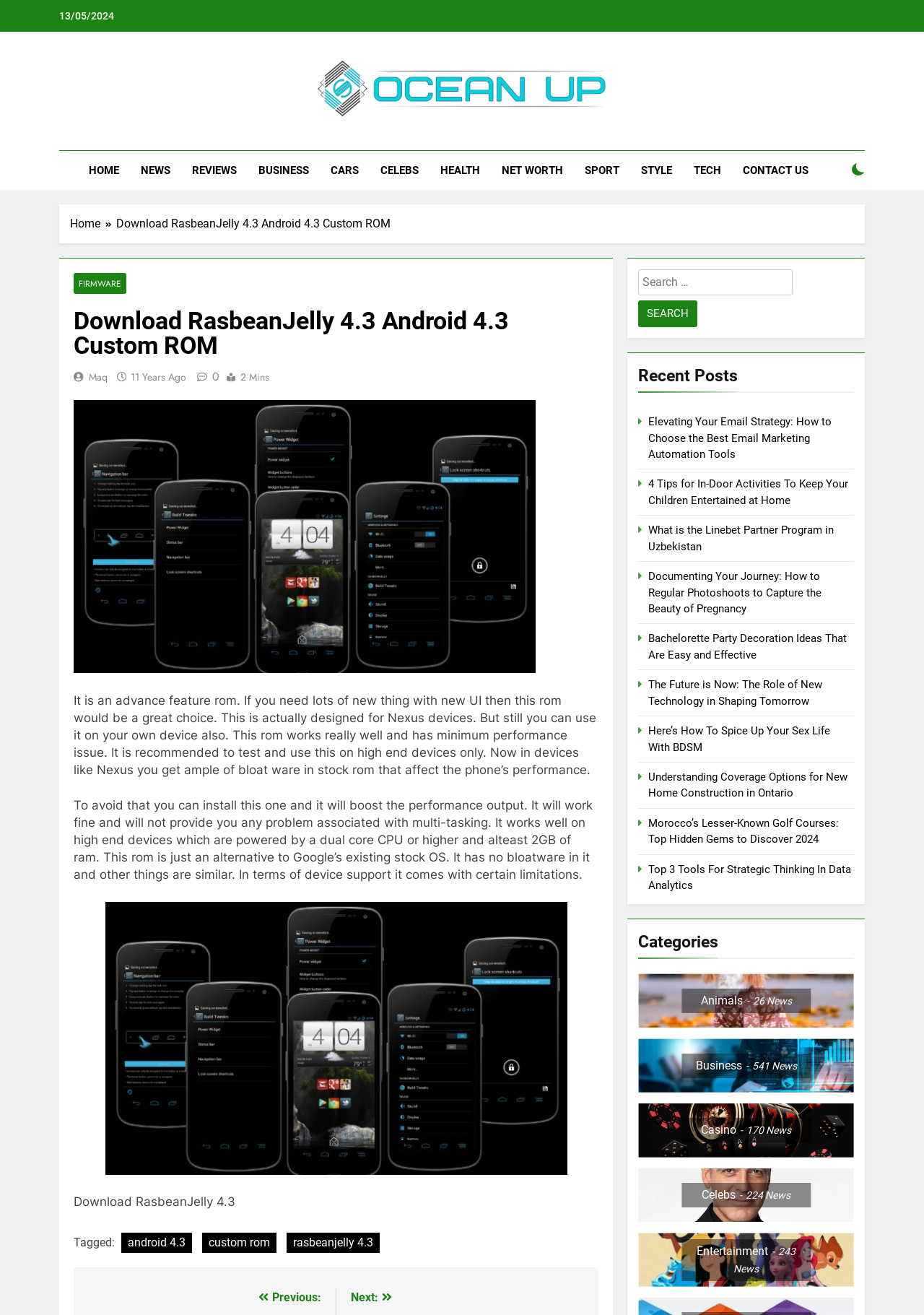Provide a short answer using a single word or phrase for the following question: 
What is the name of the website?

Oceanup.com